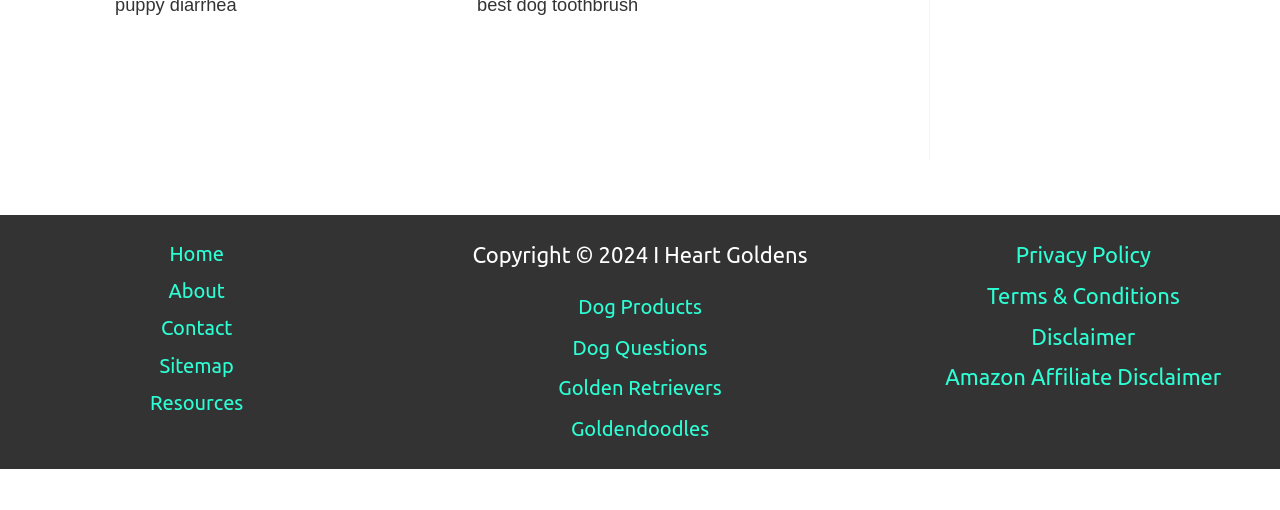Please specify the bounding box coordinates of the area that should be clicked to accomplish the following instruction: "go to Home page". The coordinates should consist of four float numbers between 0 and 1, i.e., [left, top, right, bottom].

[0.13, 0.54, 0.177, 0.62]